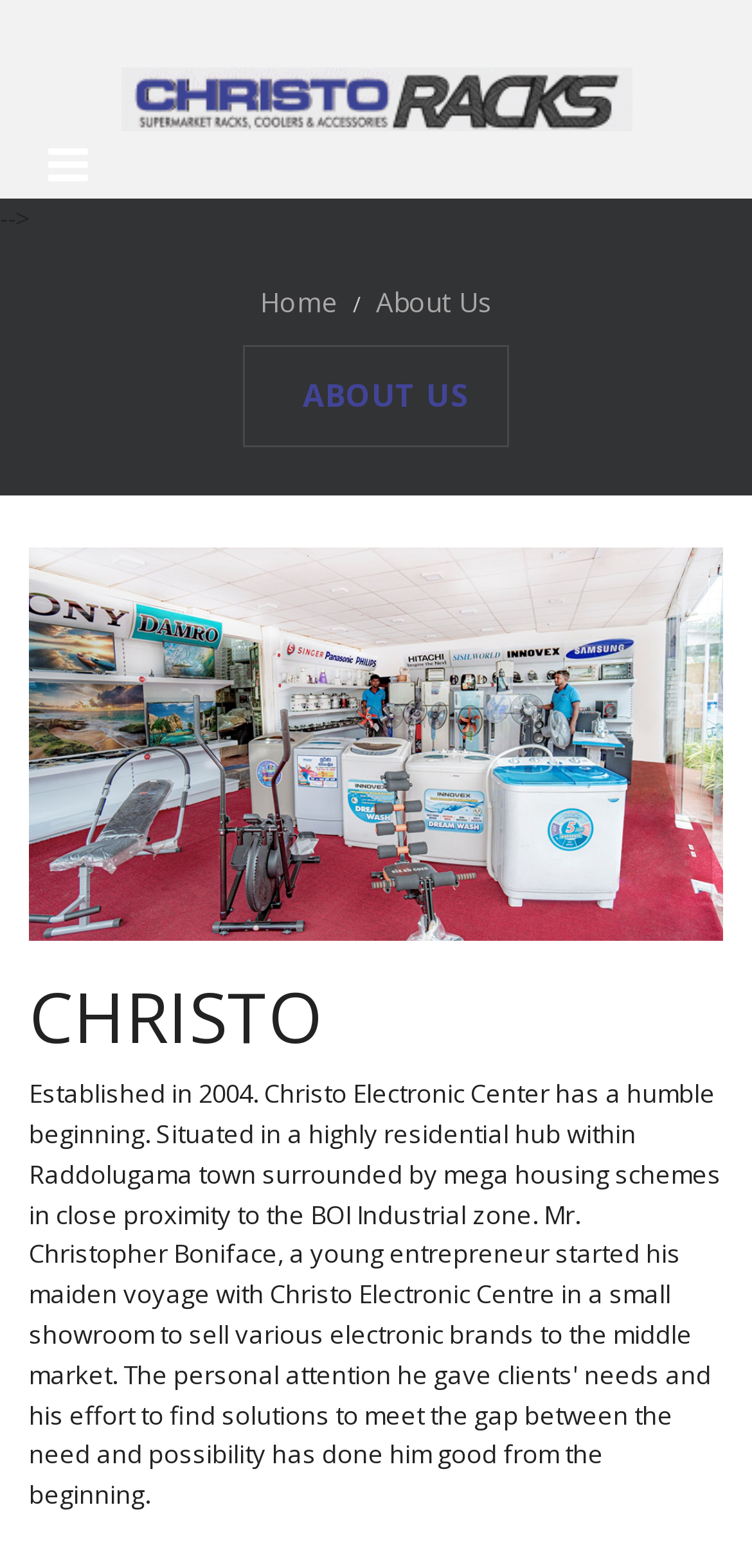Kindly respond to the following question with a single word or a brief phrase: 
What is the first character of the second navigation link?

A